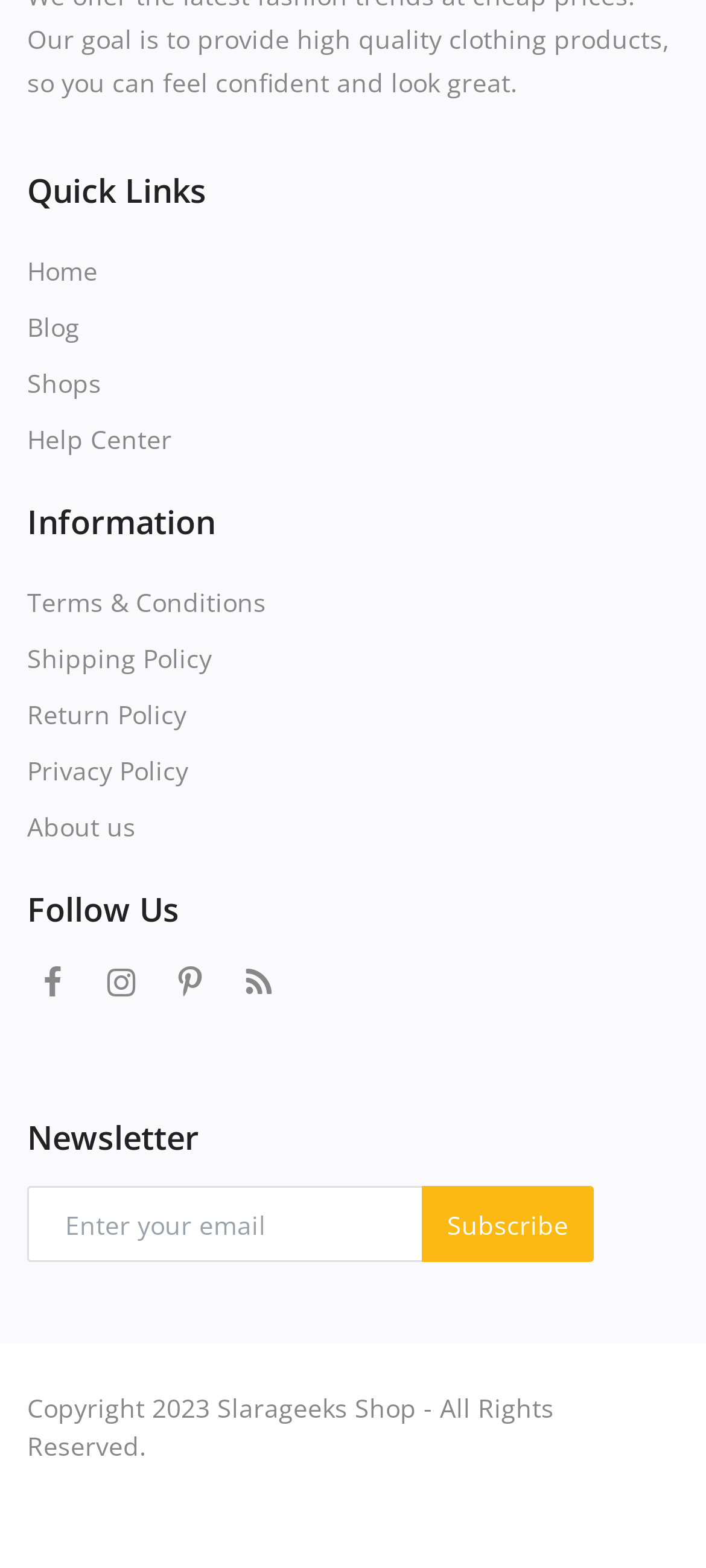Locate the bounding box coordinates of the area where you should click to accomplish the instruction: "Subscribe to the newsletter".

[0.597, 0.756, 0.841, 0.805]